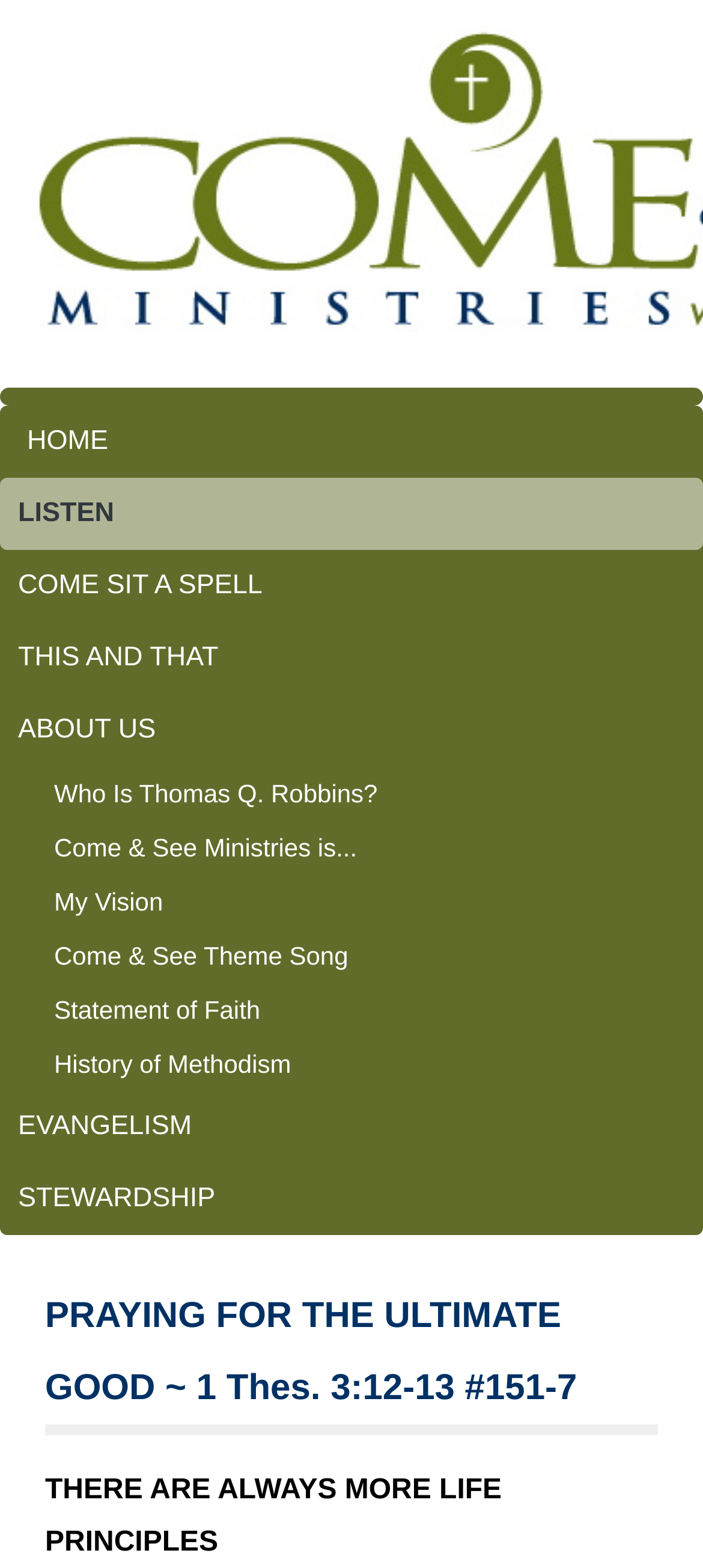Please locate the bounding box coordinates of the element that needs to be clicked to achieve the following instruction: "listen to a sermon". The coordinates should be four float numbers between 0 and 1, i.e., [left, top, right, bottom].

[0.0, 0.305, 1.0, 0.351]